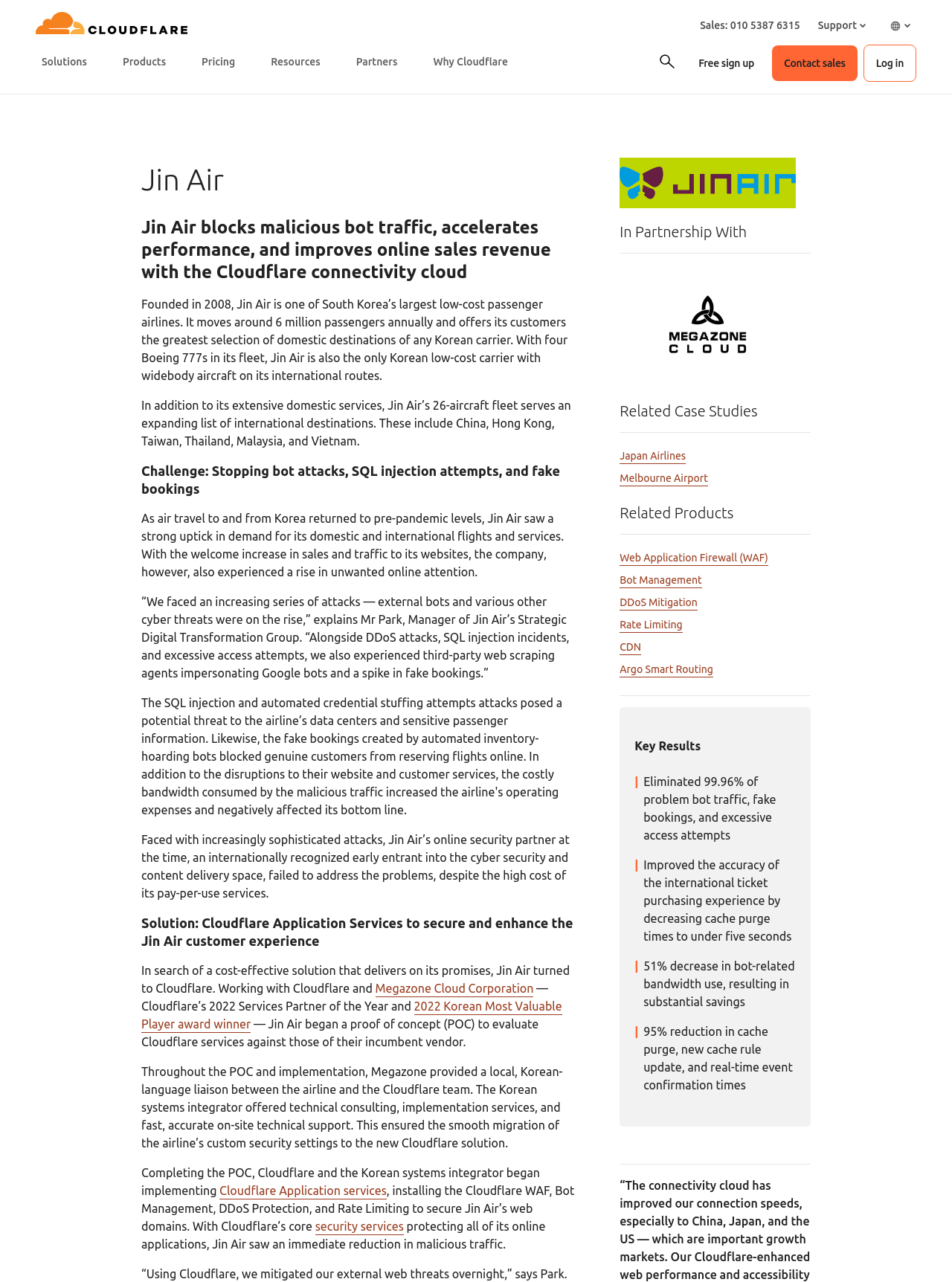What is the name of the service that Cloudflare implemented to secure Jin Air's web domains?
Look at the image and answer the question using a single word or phrase.

Cloudflare Application services